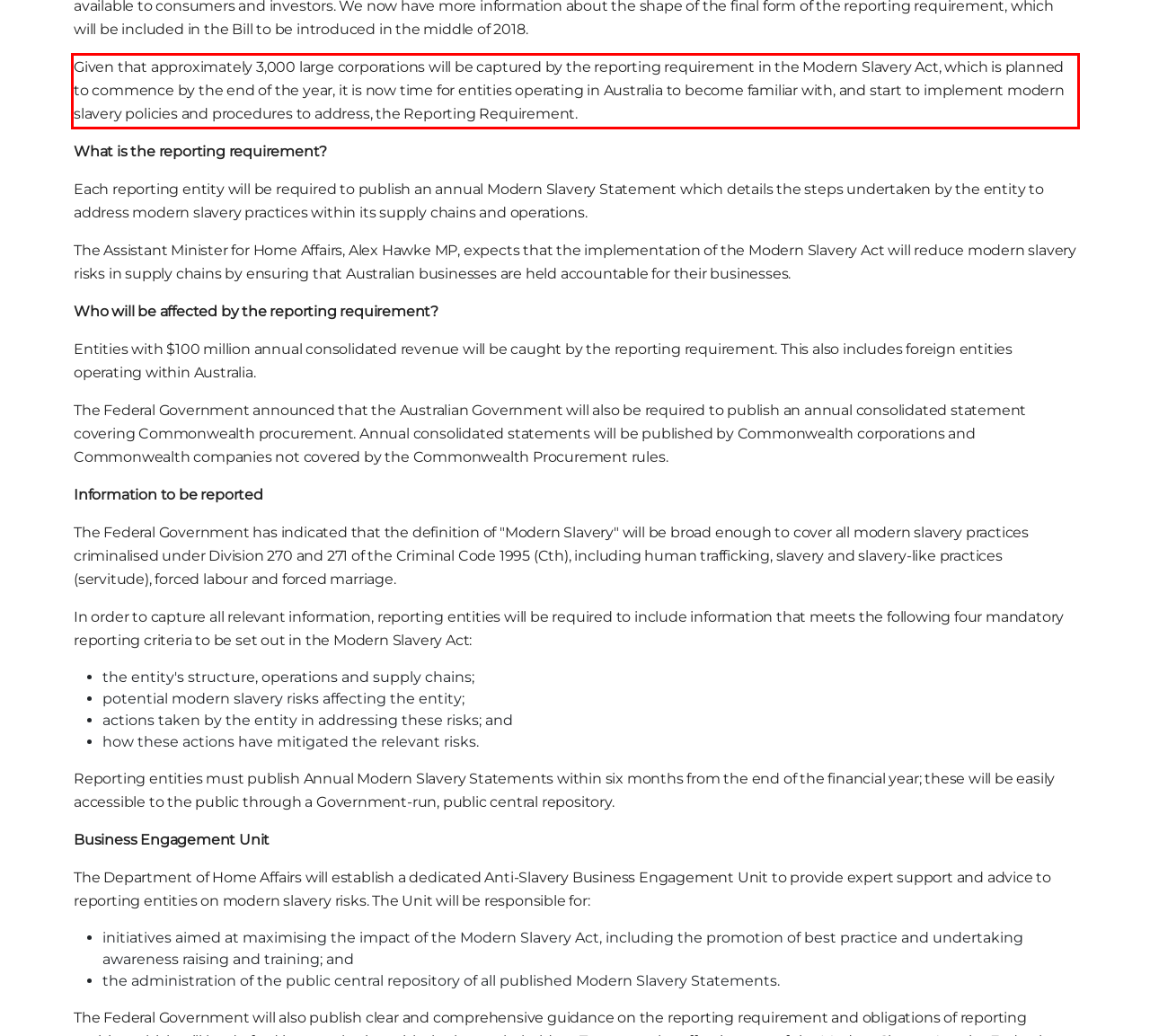Given a screenshot of a webpage, locate the red bounding box and extract the text it encloses.

Given that approximately 3,000 large corporations will be captured by the reporting requirement in the Modern Slavery Act, which is planned to commence by the end of the year, it is now time for entities operating in Australia to become familiar with, and start to implement modern slavery policies and procedures to address, the Reporting Requirement.